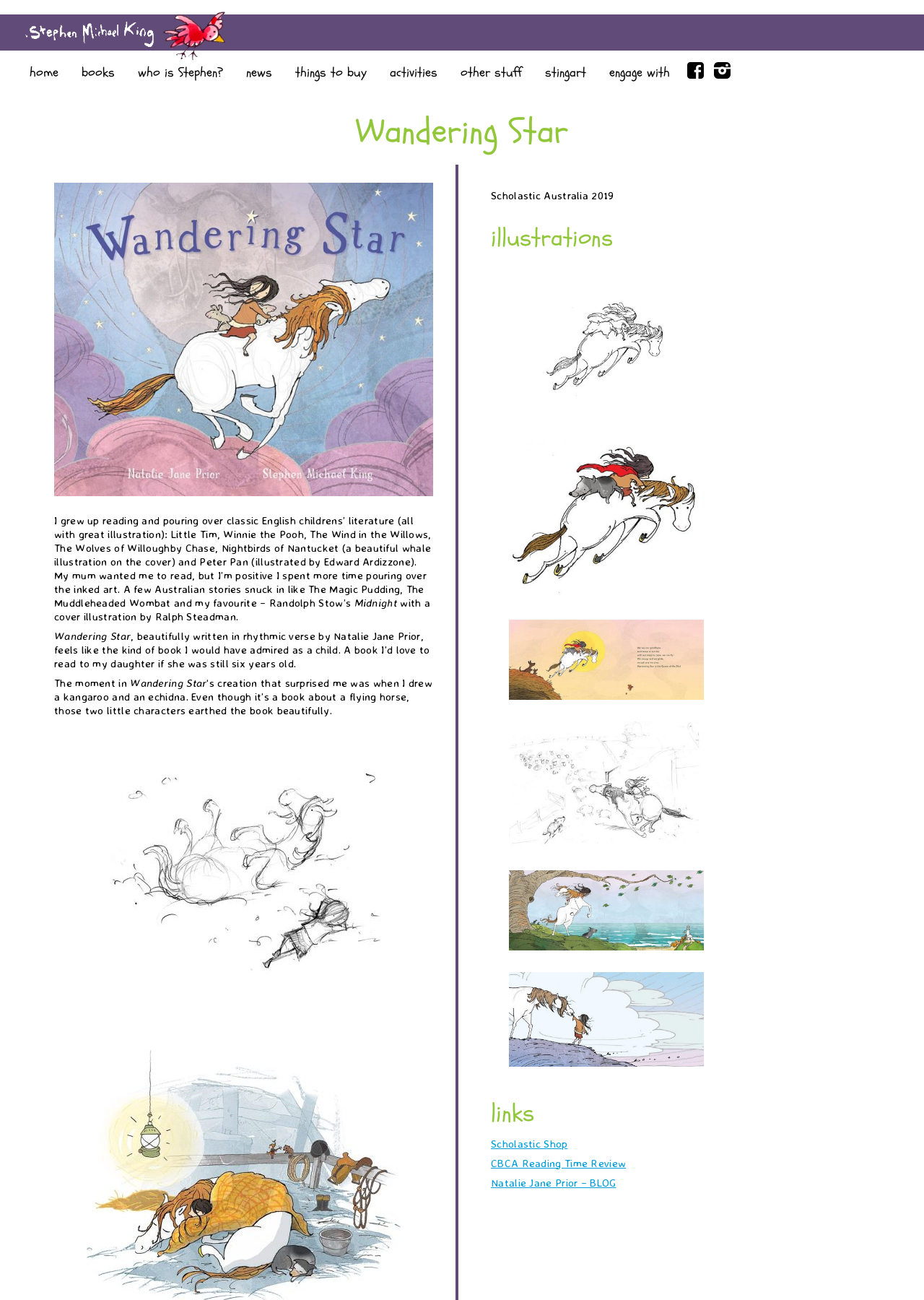Highlight the bounding box coordinates of the region I should click on to meet the following instruction: "view the 'Wandering Star' illustration".

[0.539, 0.206, 0.773, 0.331]